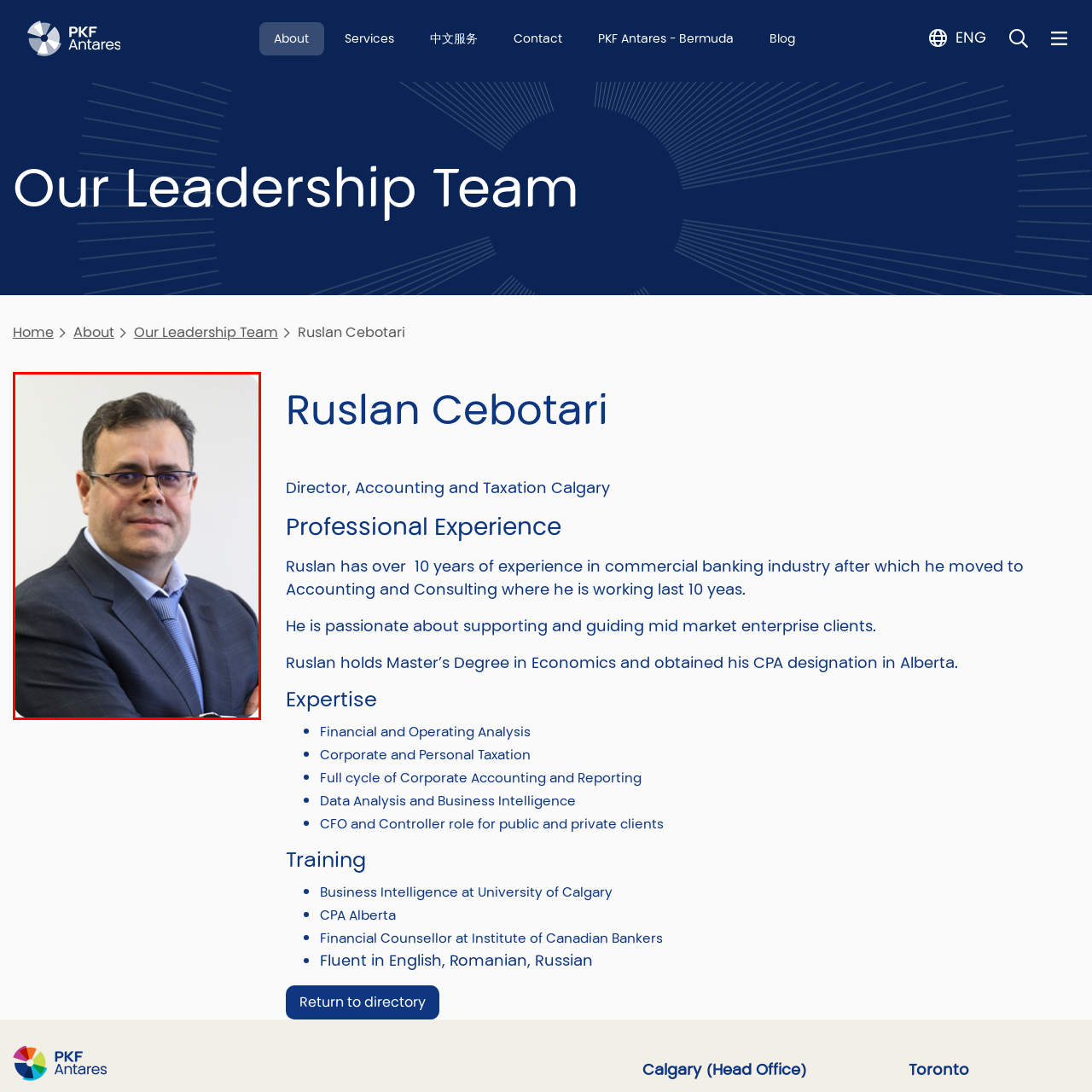How many years of experience does Ruslan Cebotari have?
Observe the image highlighted by the red bounding box and answer the question comprehensively.

According to the caption, Ruslan Cebotari has over 20 years of experience in commercial banking, accounting, and consulting, which demonstrates his extensive expertise in his field.